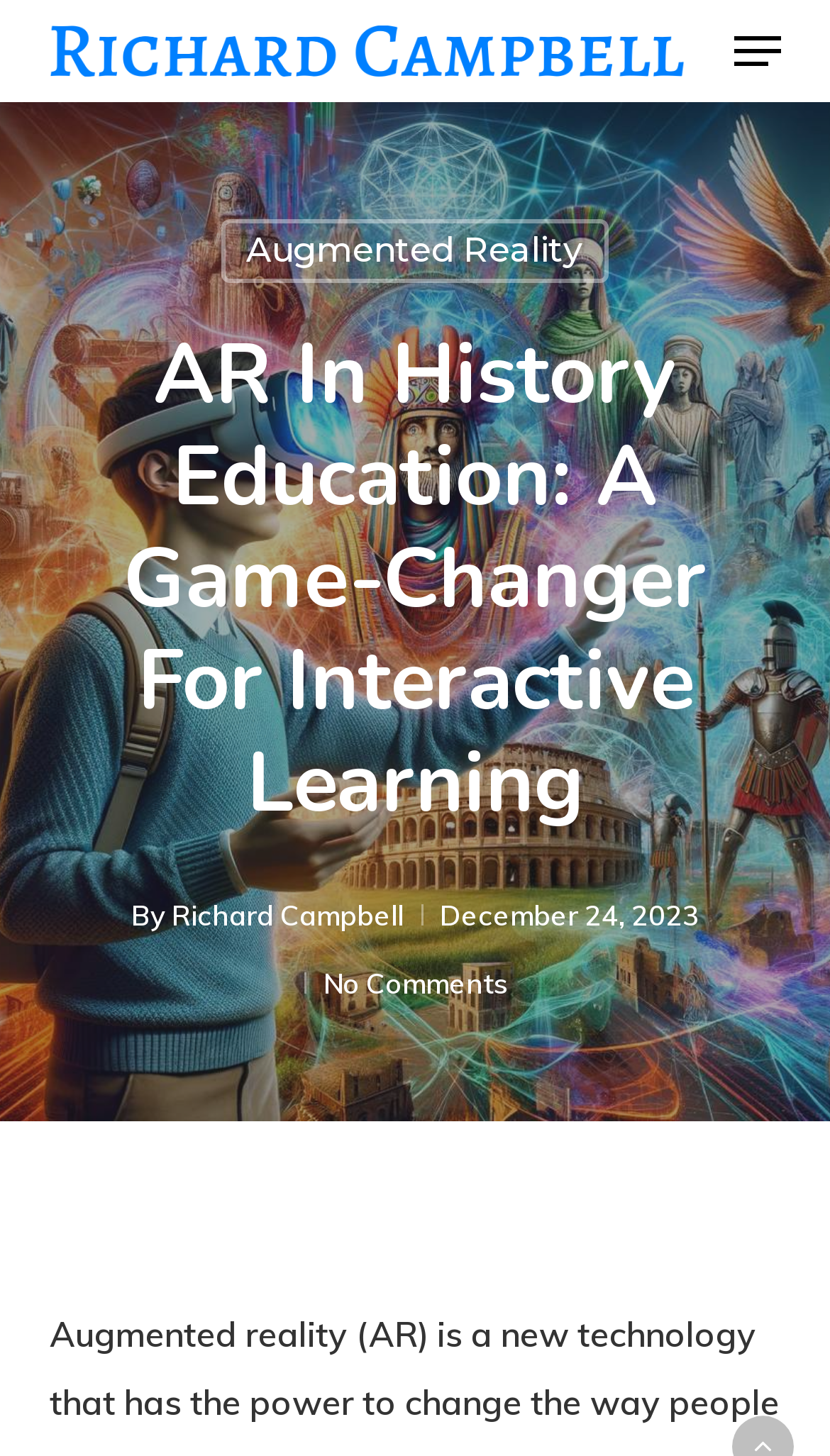How many comments does the article have?
Your answer should be a single word or phrase derived from the screenshot.

No Comments